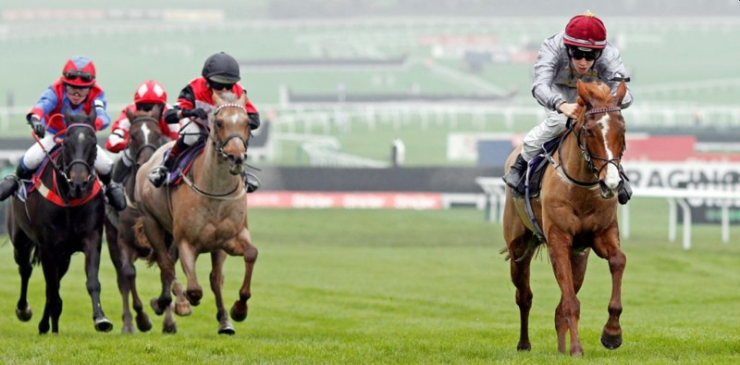How many riders are following the leading rider?
Please use the image to provide a one-word or short phrase answer.

Three